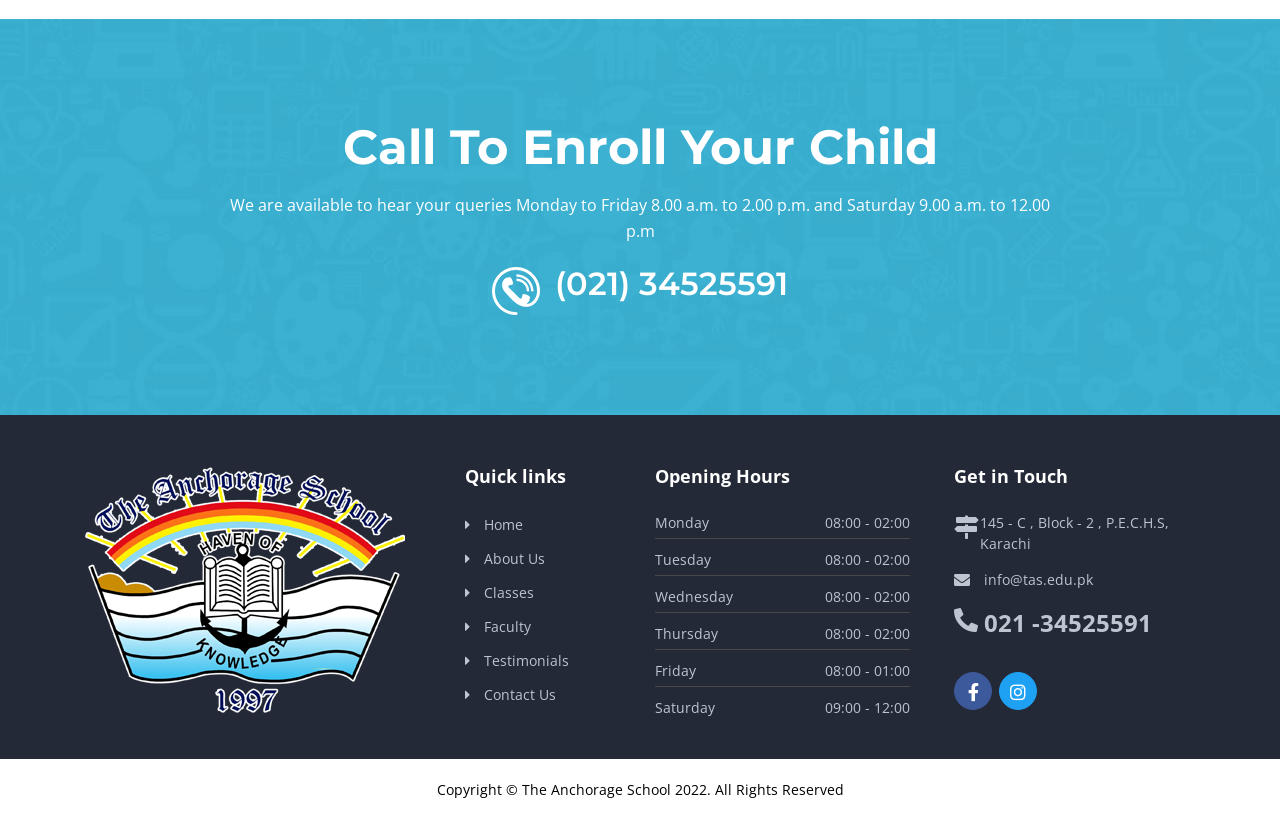Find the bounding box coordinates for the area you need to click to carry out the instruction: "Share via Twitter". The coordinates should be four float numbers between 0 and 1, indicated as [left, top, right, bottom].

None